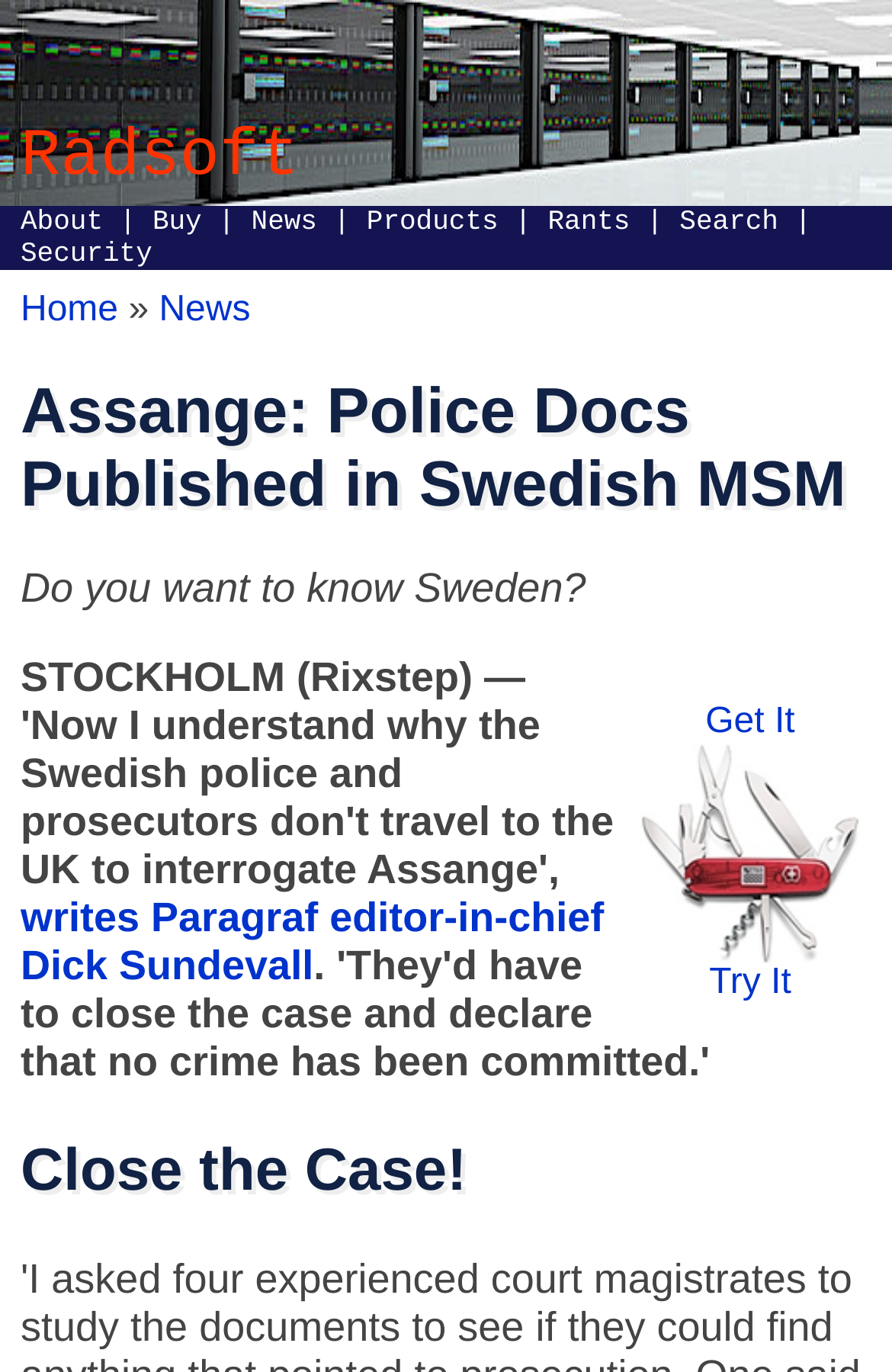Find the bounding box coordinates of the UI element according to this description: "parent_node: Get It".

[0.718, 0.68, 0.964, 0.708]